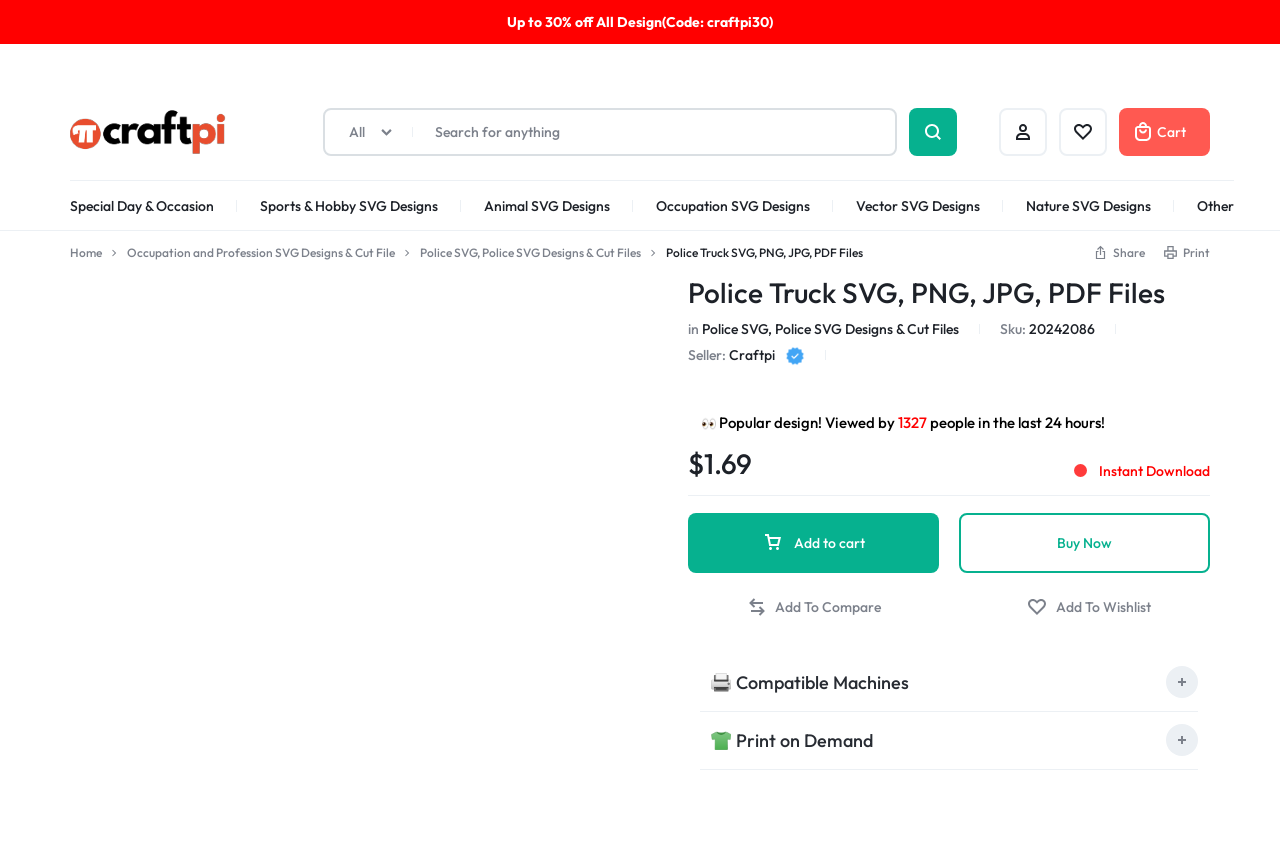Present a detailed account of what is displayed on the webpage.

This webpage is a category page for Police Truck SVG, PNG, JPG, and PDF files, specifically designed for Silhouette Cameo and Cricut machines. At the top, there is a promotional banner offering up to 30% off all designs with a code. Below the banner, the website's logo, "Craftpi," is displayed, along with a search bar and a few navigation links, including "Account," "Wishlist," and "Cart."

The main content of the page is divided into several sections, each featuring a collection of links to various SVG design categories. The first section is dedicated to special day and occasion designs, with links to categories like Autism SVG Designs, Cancer SVG Designs, and Thanksgiving SVG Designs.

The next section is focused on sports and hobby designs, with links to categories like Baseball SVG Designs, Basketball SVG Designs, and Fitness SVG Designs. This is followed by a section on animal SVG designs, featuring links to categories like Bird SVG Design, Pet SVG Designs, and Sea Life & Creatures SVG.

The page also includes sections on food-related designs, occupation designs, and vector SVG designs. The food section features links to categories like Foods SVG Designs, Kitchen SVG Designs, and Snack SVG Designs. The occupation section includes links to categories like Carpenter SVG Designs, Firefighter SVG Designs, and Police SVG Designs. The vector section features links to categories like Cartoon SVG Designs, Font SVG Designs, and Background Patterns SVG Designs.

Overall, the webpage is a comprehensive catalog of SVG design categories, with a focus on providing a wide range of designs for various occasions, hobbies, and occupations.